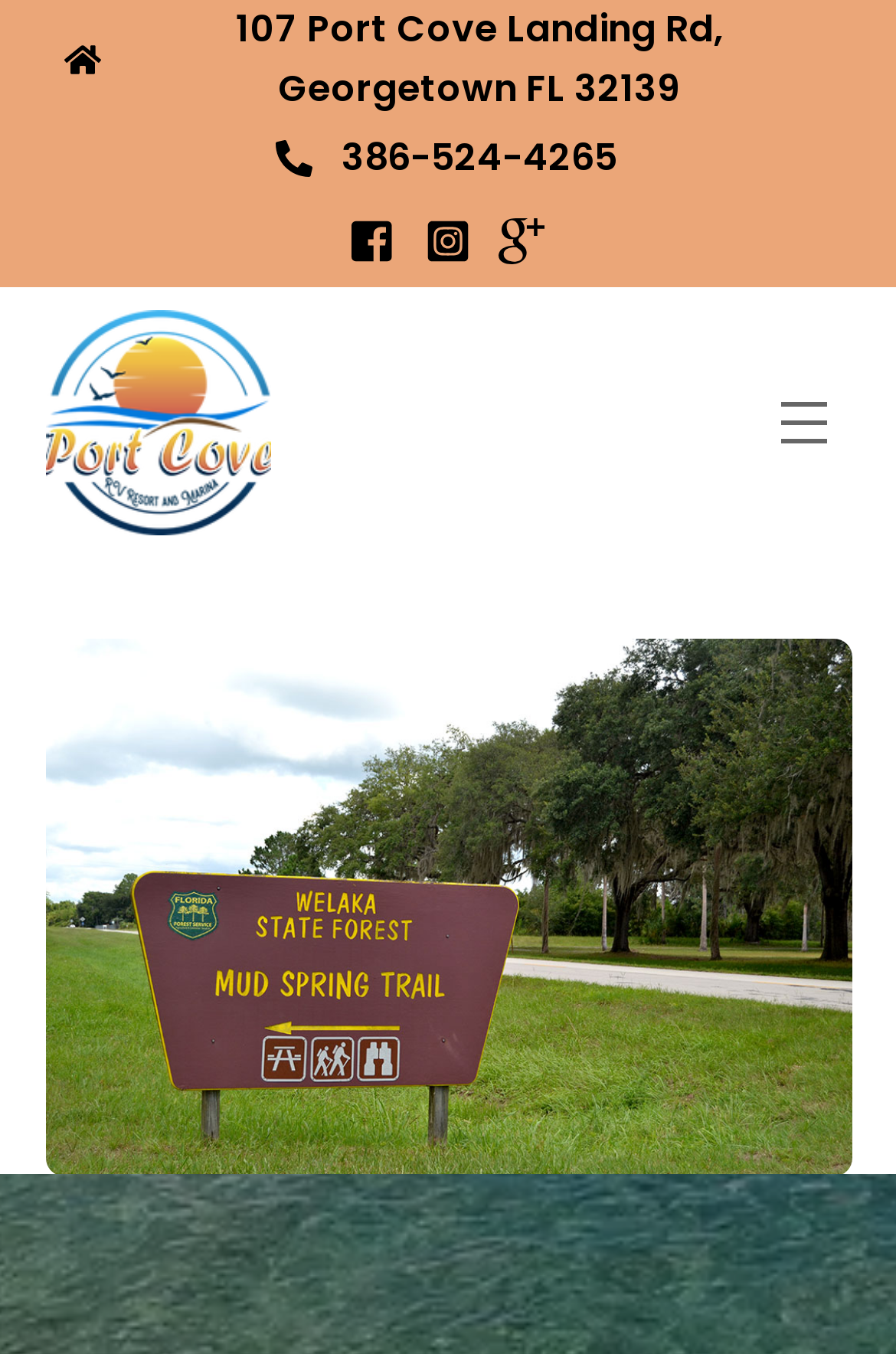Identify the bounding box for the element characterized by the following description: "alt="port-cove-logo" title="port-cove-logo"".

[0.05, 0.235, 0.303, 0.264]